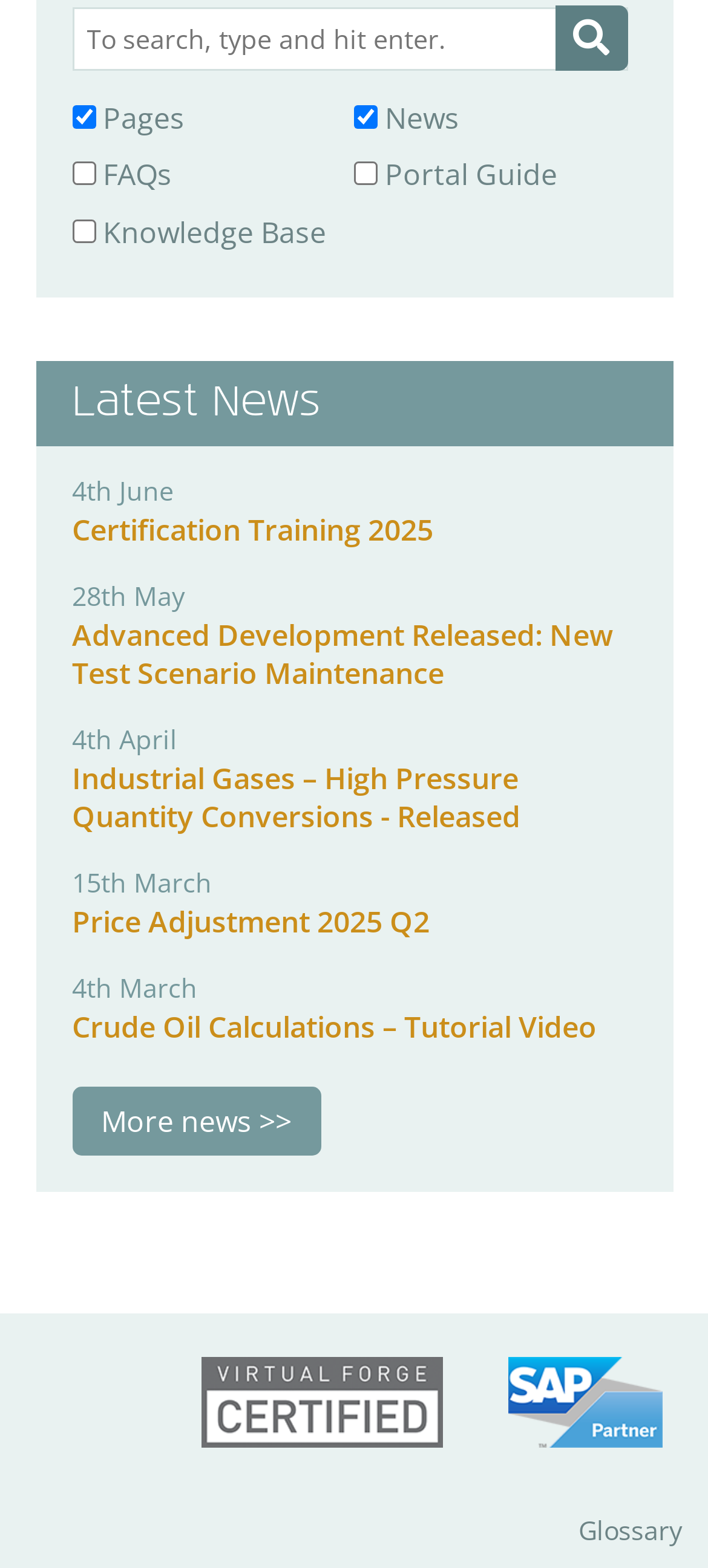Kindly determine the bounding box coordinates for the area that needs to be clicked to execute this instruction: "select the News checkbox".

[0.5, 0.067, 0.533, 0.082]